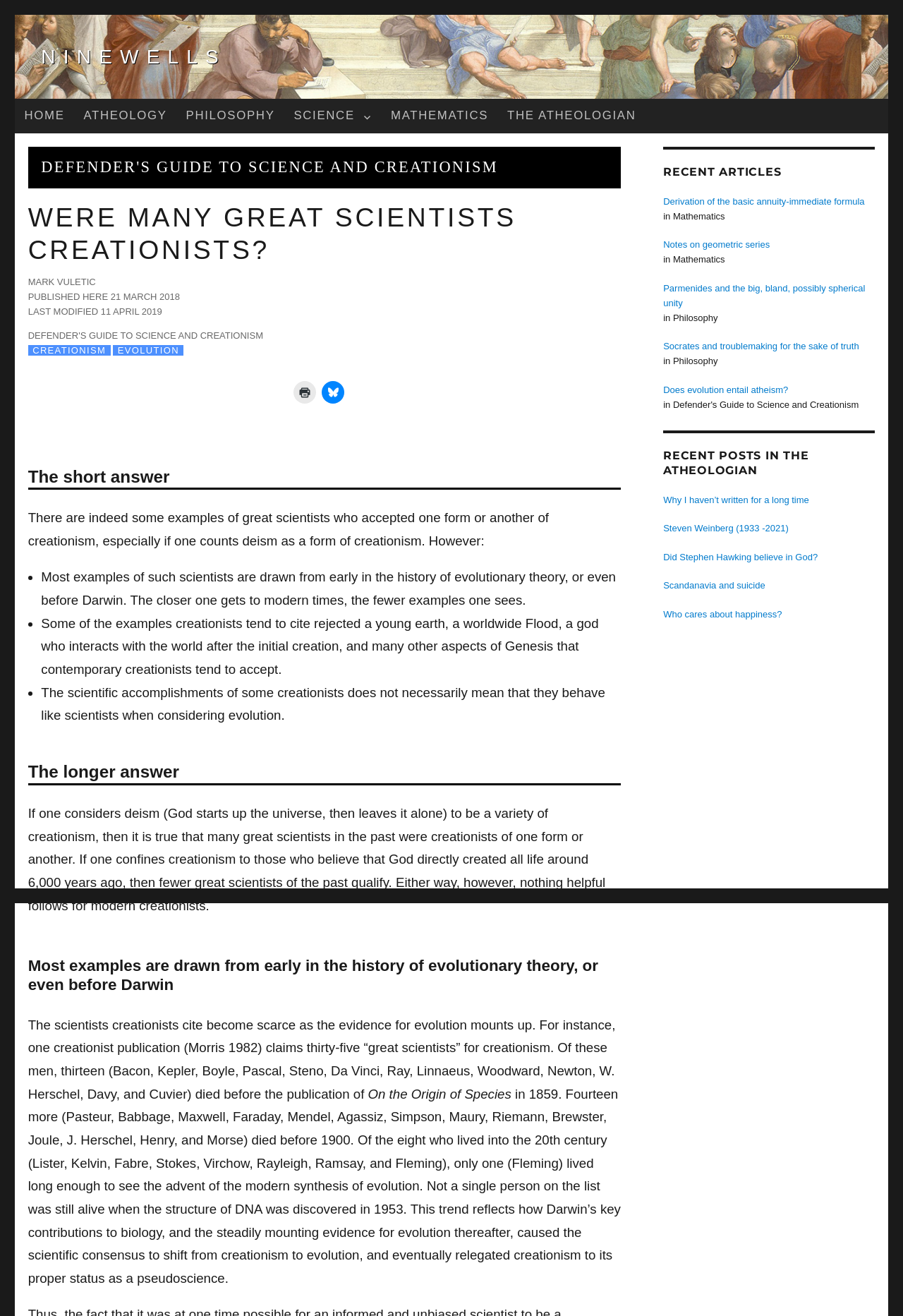Please specify the coordinates of the bounding box for the element that should be clicked to carry out this instruction: "Click on the '21 MARCH 2018' link". The coordinates must be four float numbers between 0 and 1, formatted as [left, top, right, bottom].

[0.122, 0.221, 0.199, 0.229]